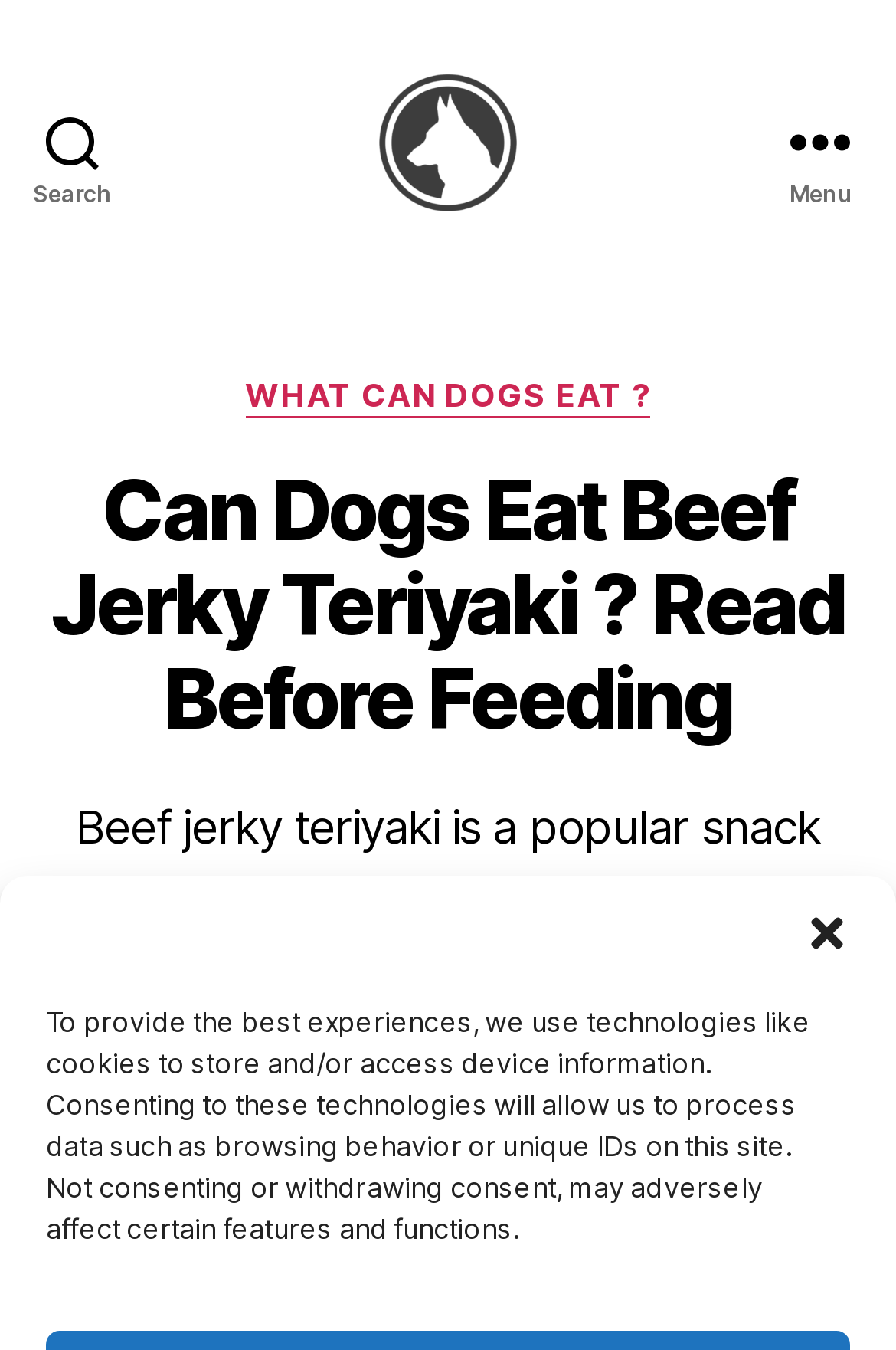Can you locate the main headline on this webpage and provide its text content?

Can Dogs Eat Beef Jerky Teriyaki ? Read Before Feeding